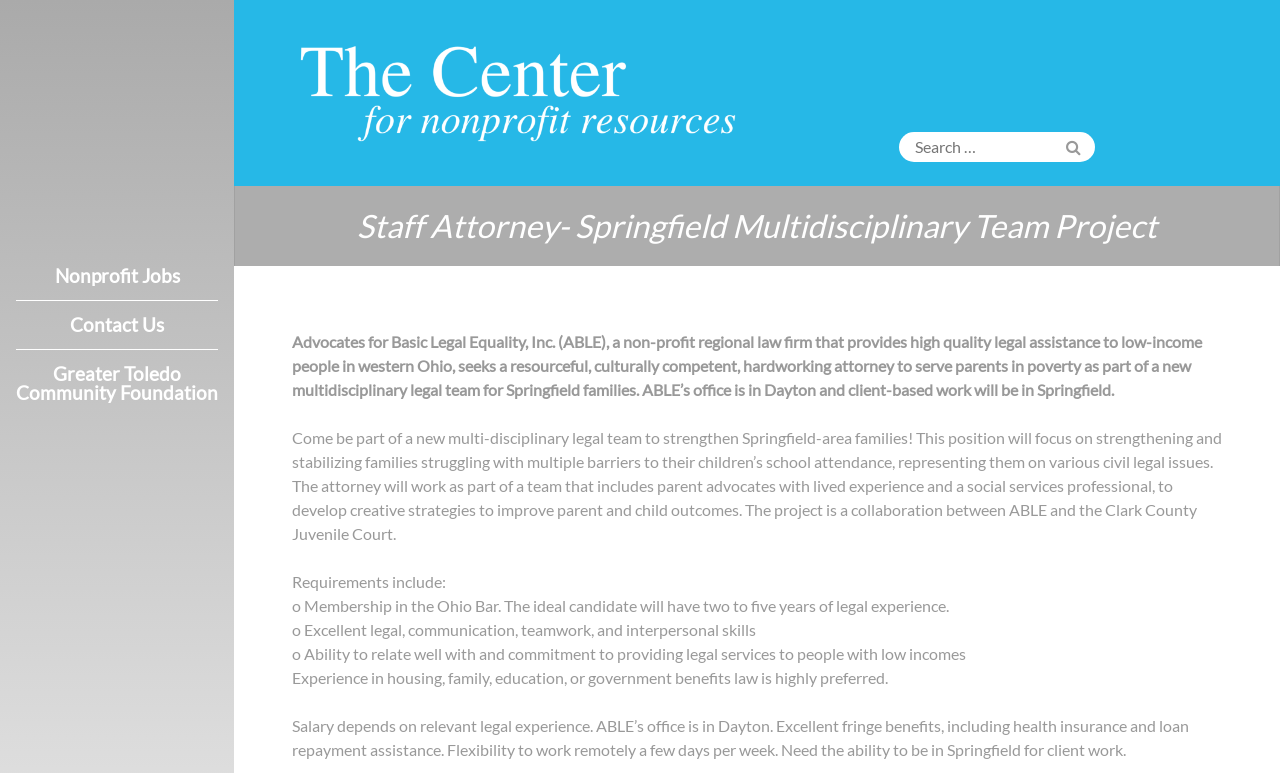Locate the bounding box coordinates of the clickable area needed to fulfill the instruction: "Contact Us".

[0.055, 0.405, 0.128, 0.435]